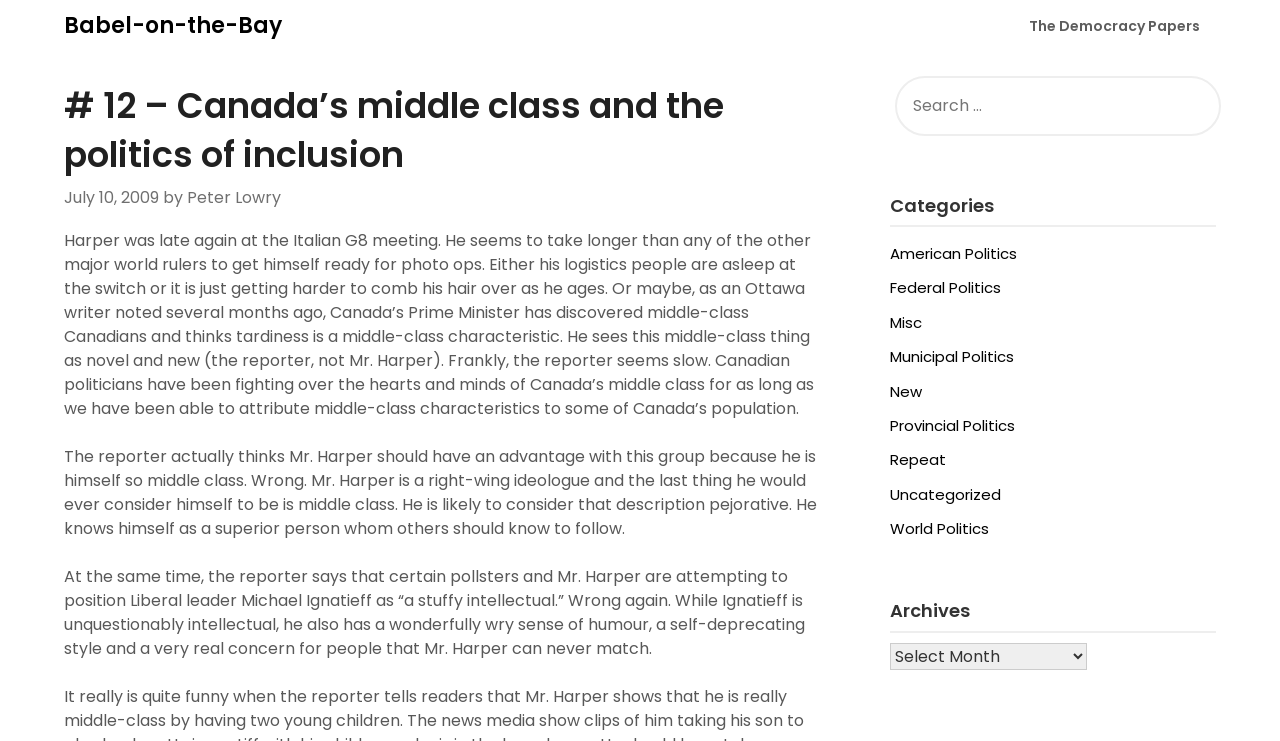Given the element description, predict the bounding box coordinates in the format (top-left x, top-left y, bottom-right x, bottom-right y). Make sure all values are between 0 and 1. Here is the element description: Repeat

[0.696, 0.606, 0.739, 0.635]